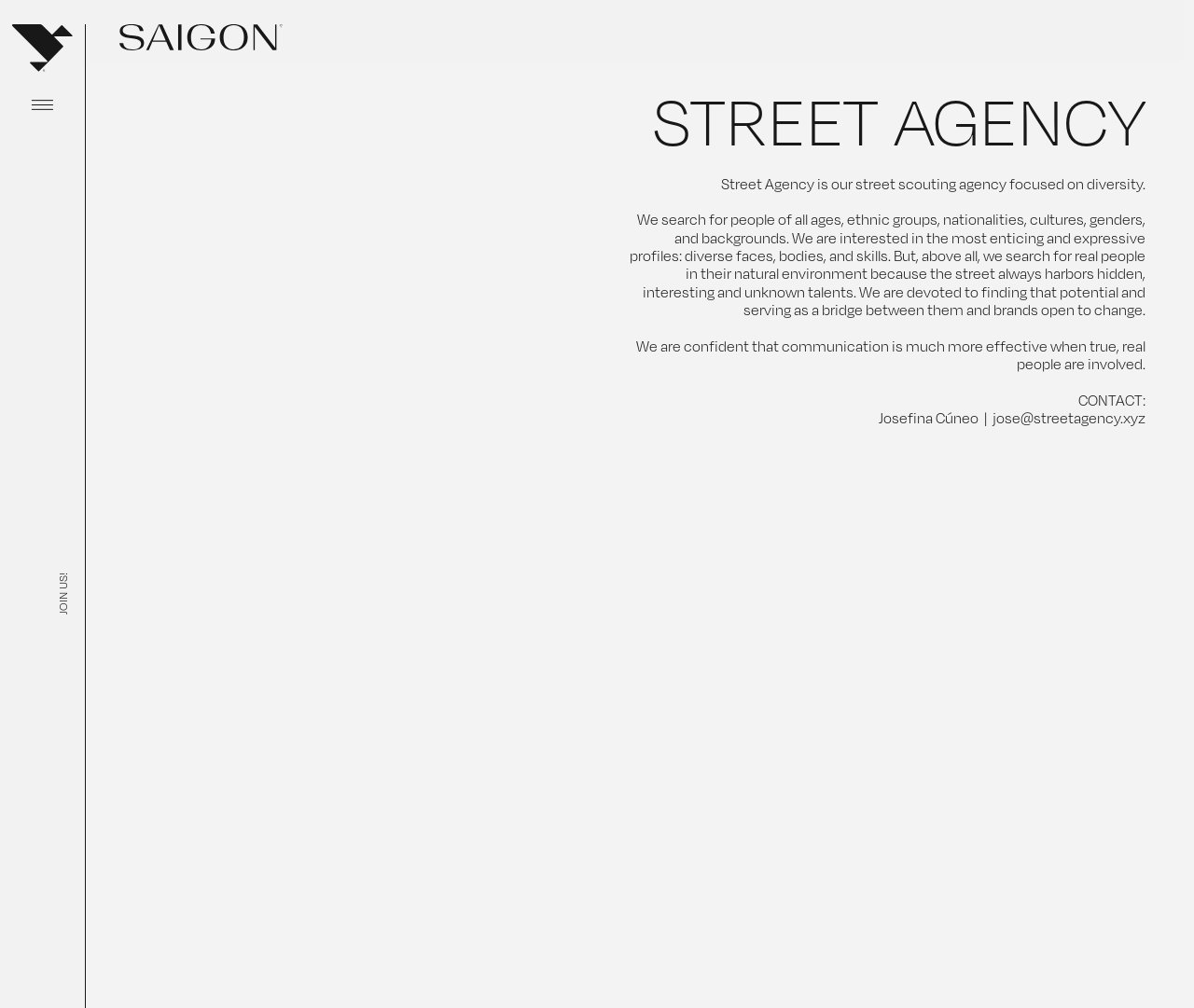Generate a comprehensive description of the webpage content.

The webpage appears to be the website of Saigón — Street Agency, a casting and production company. At the top left corner, there is a small logo image with a link to an unknown destination. Next to it, there is a button to open the main menu. 

Below the logo, there is a prominent call-to-action "JOIN US!" in bold font. On the right side of the page, there is a large heading "STREET AGENCY" followed by a brief description of the company's focus on diversity and street scouting. 

The company's mission is explained in a longer paragraph, stating that they search for people from diverse backgrounds and aim to connect them with brands open to change. This is followed by a statement emphasizing the importance of using real people in communication. 

At the bottom right corner, there is a "CONTACT" section with the name "Josefina Cúneo" and an email address "jose@streetagency.xyz" as a link.